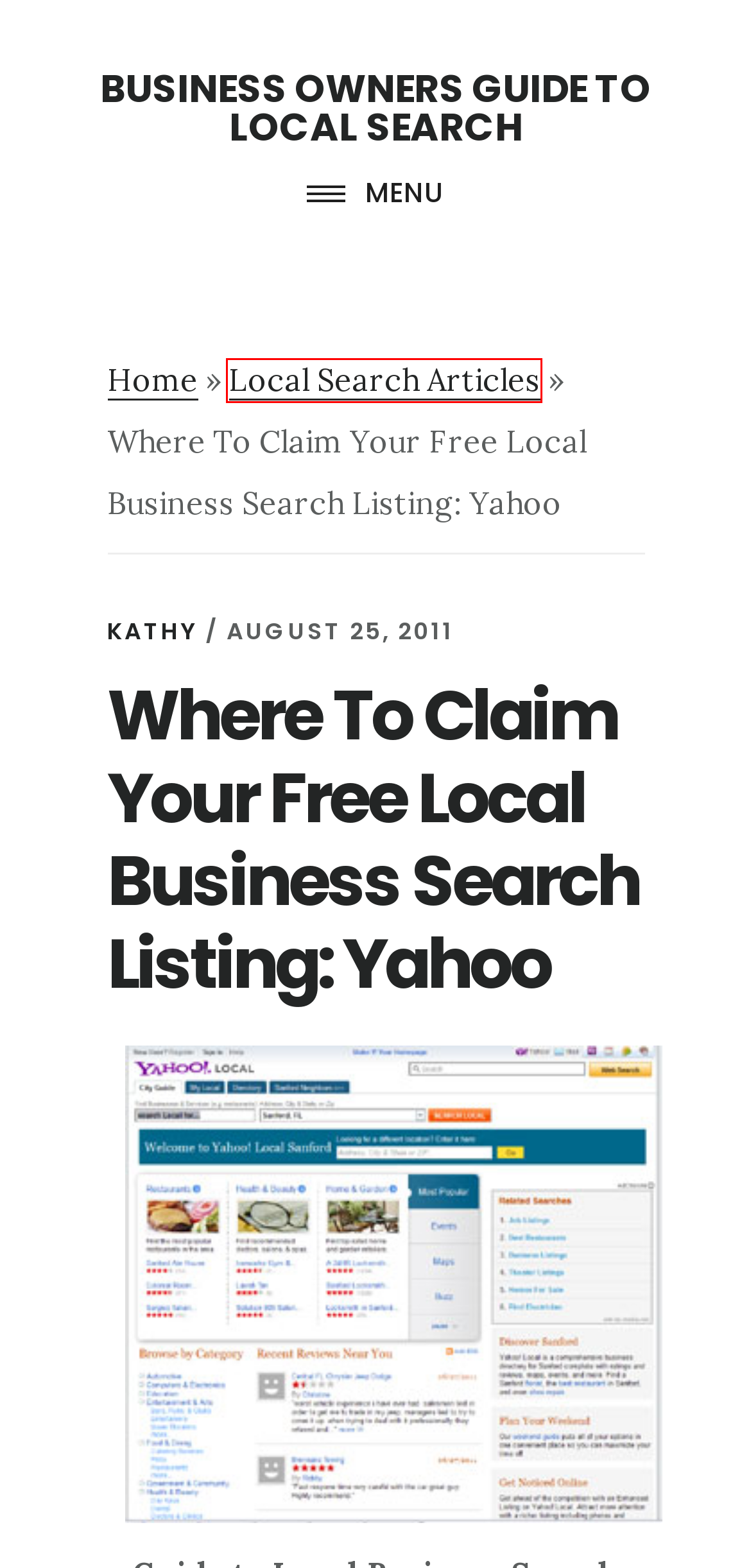Look at the given screenshot of a webpage with a red rectangle bounding box around a UI element. Pick the description that best matches the new webpage after clicking the element highlighted. The descriptions are:
A. Business Owner’s Guide to Local Search - Business Owners Guide to Local Search
B. Disclaimer - Business Owners Guide to Local Search
C. Claiming your Local Business Listings - Business Owners Guide to Local Search
D. Local Search Articles - Business Owners Guide to Local Search
E. free online directory advertising Archives - Business Owners Guide to Local Search
F. Privacy Policy - Business Owners Guide to Local Search
G. online marketing Archives - Business Owners Guide to Local Search
H. local business listings Archives - Business Owners Guide to Local Search

D